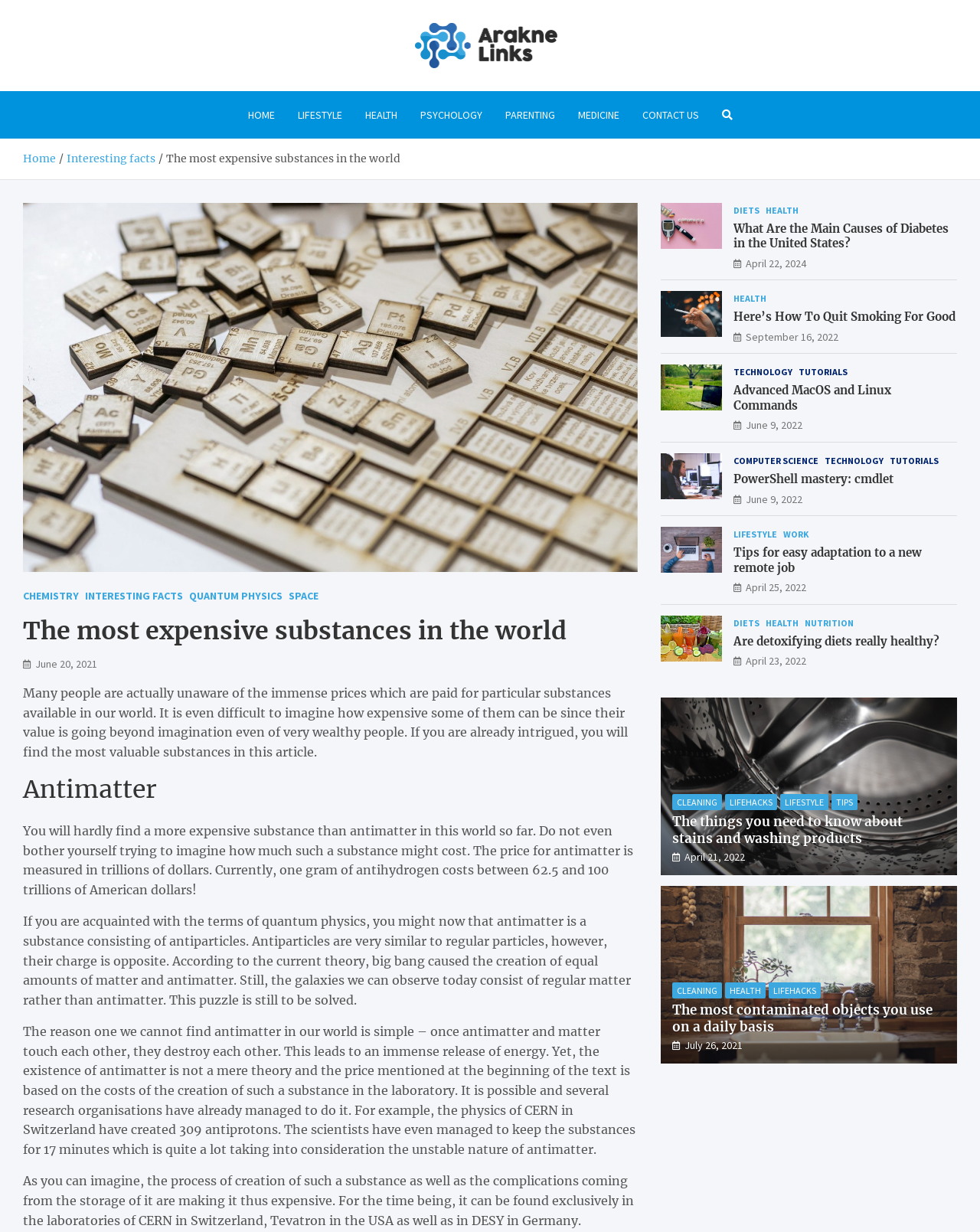Indicate the bounding box coordinates of the element that must be clicked to execute the instruction: "Explore the 'LIFESTYLE' category". The coordinates should be given as four float numbers between 0 and 1, i.e., [left, top, right, bottom].

[0.292, 0.074, 0.361, 0.113]